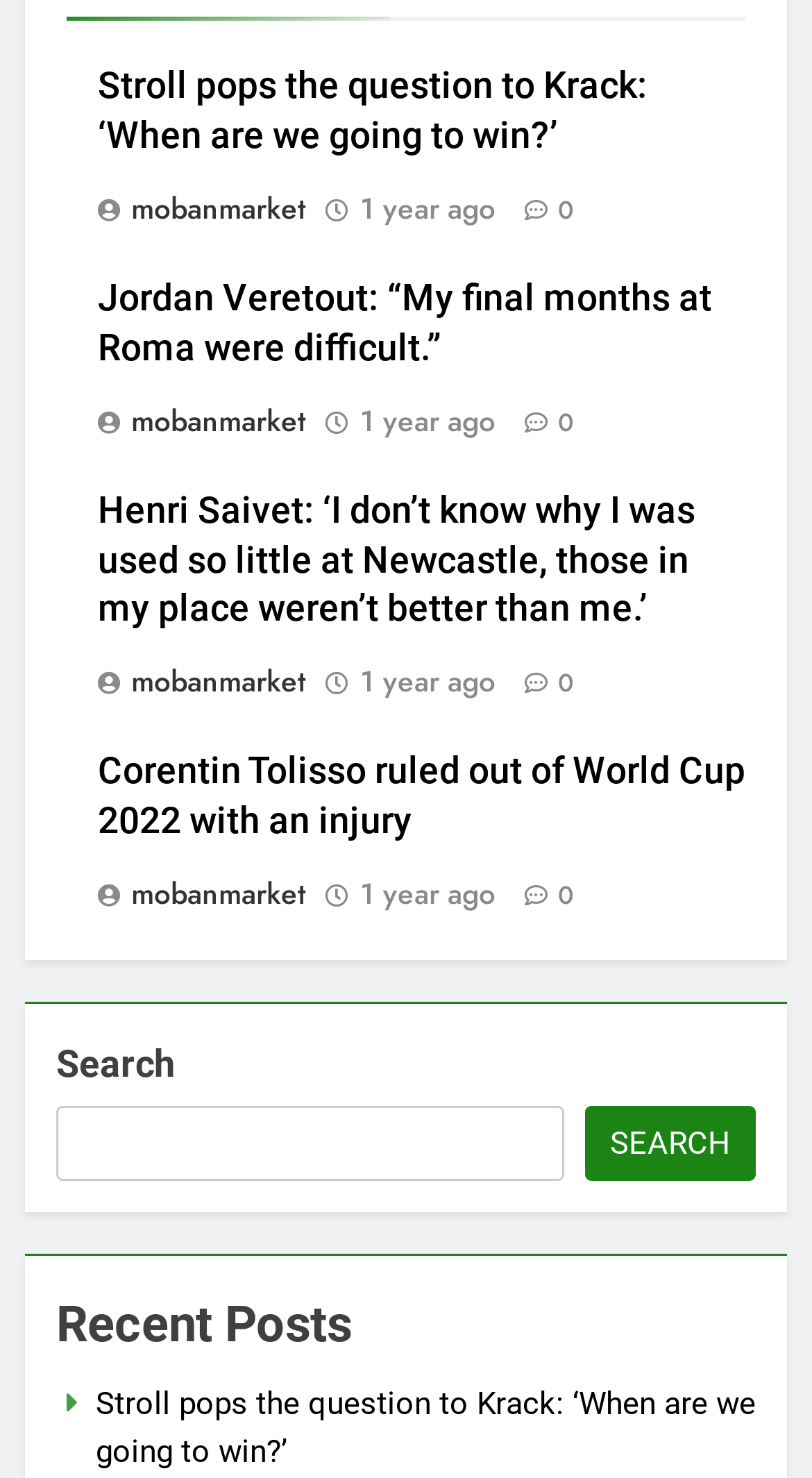What is the title of the first article?
Give a one-word or short phrase answer based on the image.

Stroll pops the question to Krack: ‘When are we going to win?’